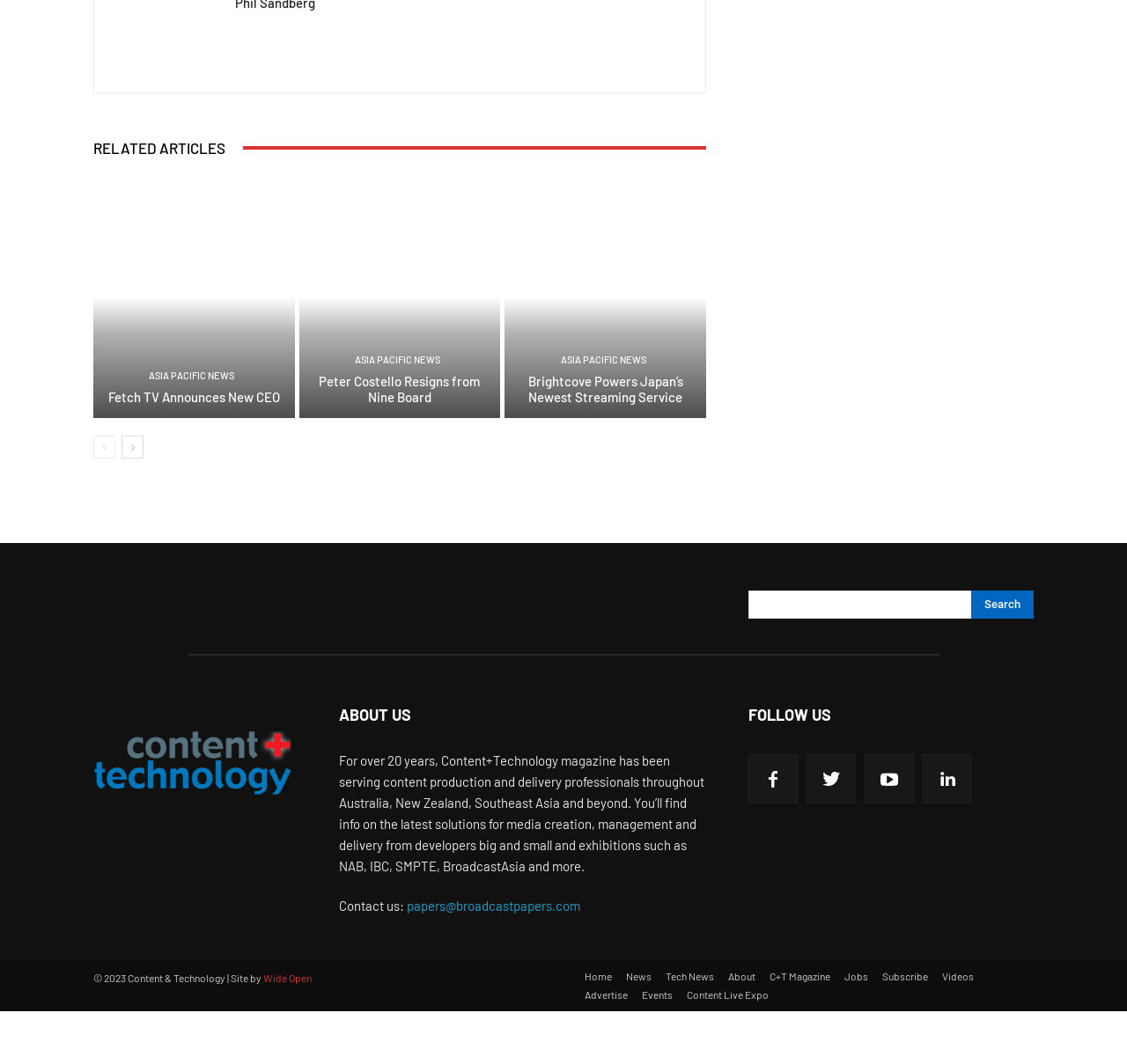How many social media platforms can you follow the magazine on?
Please ensure your answer to the question is detailed and covers all necessary aspects.

I counted the number of social media links under the 'FOLLOW US' heading, which includes four icons representing different social media platforms.